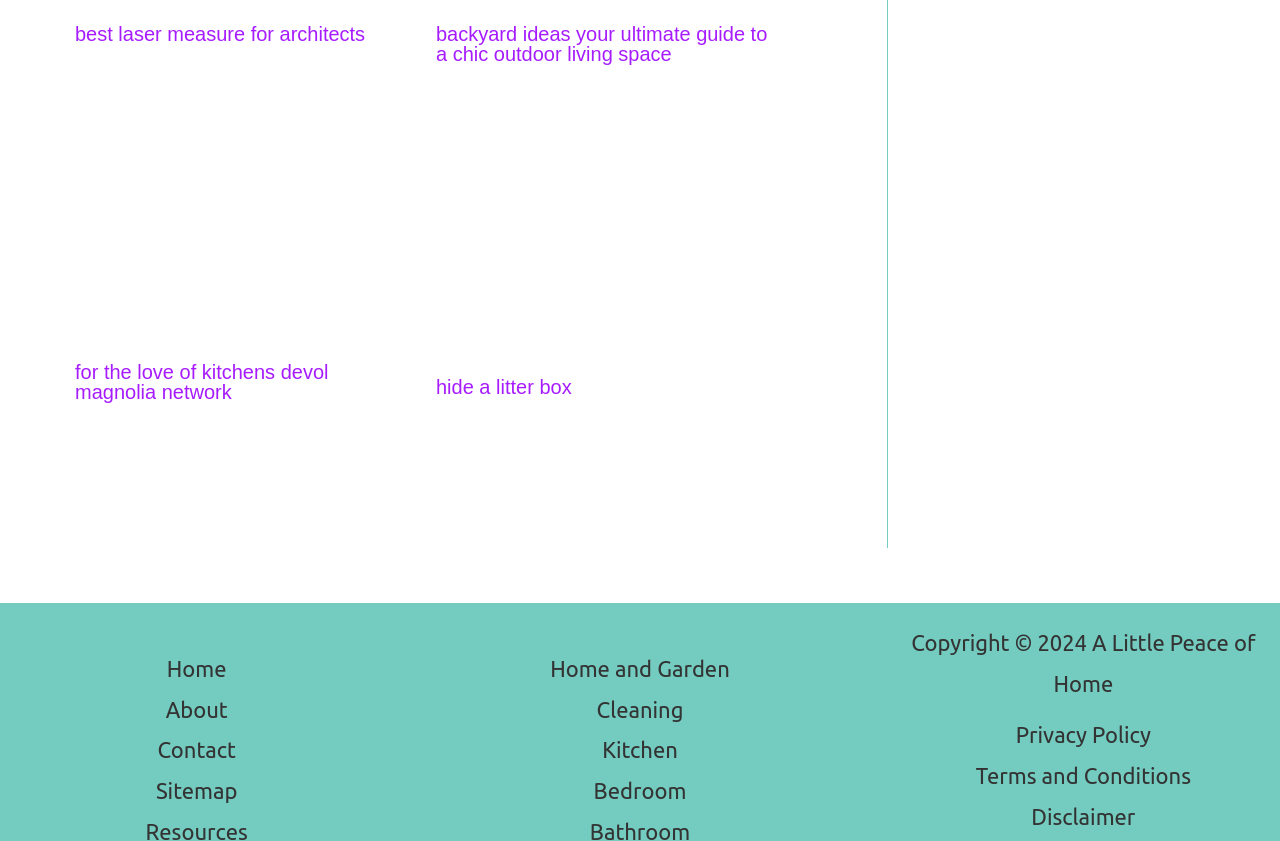Determine the bounding box coordinates of the area to click in order to meet this instruction: "Search for something on TDPel Media".

None